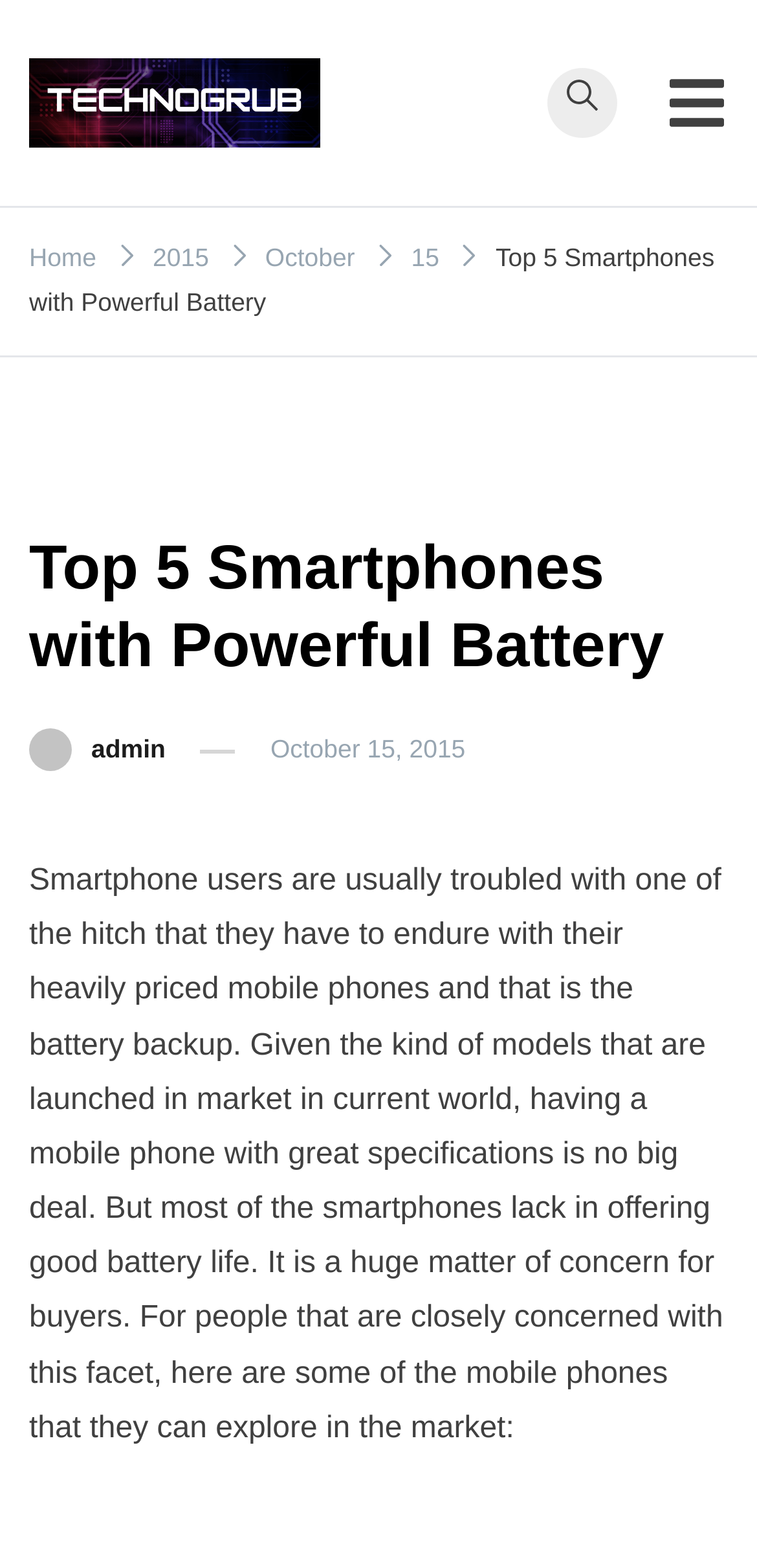Please find the bounding box coordinates in the format (top-left x, top-left y, bottom-right x, bottom-right y) for the given element description. Ensure the coordinates are floating point numbers between 0 and 1. Description: aria-label="Toggle mobile menu"

[0.879, 0.046, 0.961, 0.085]